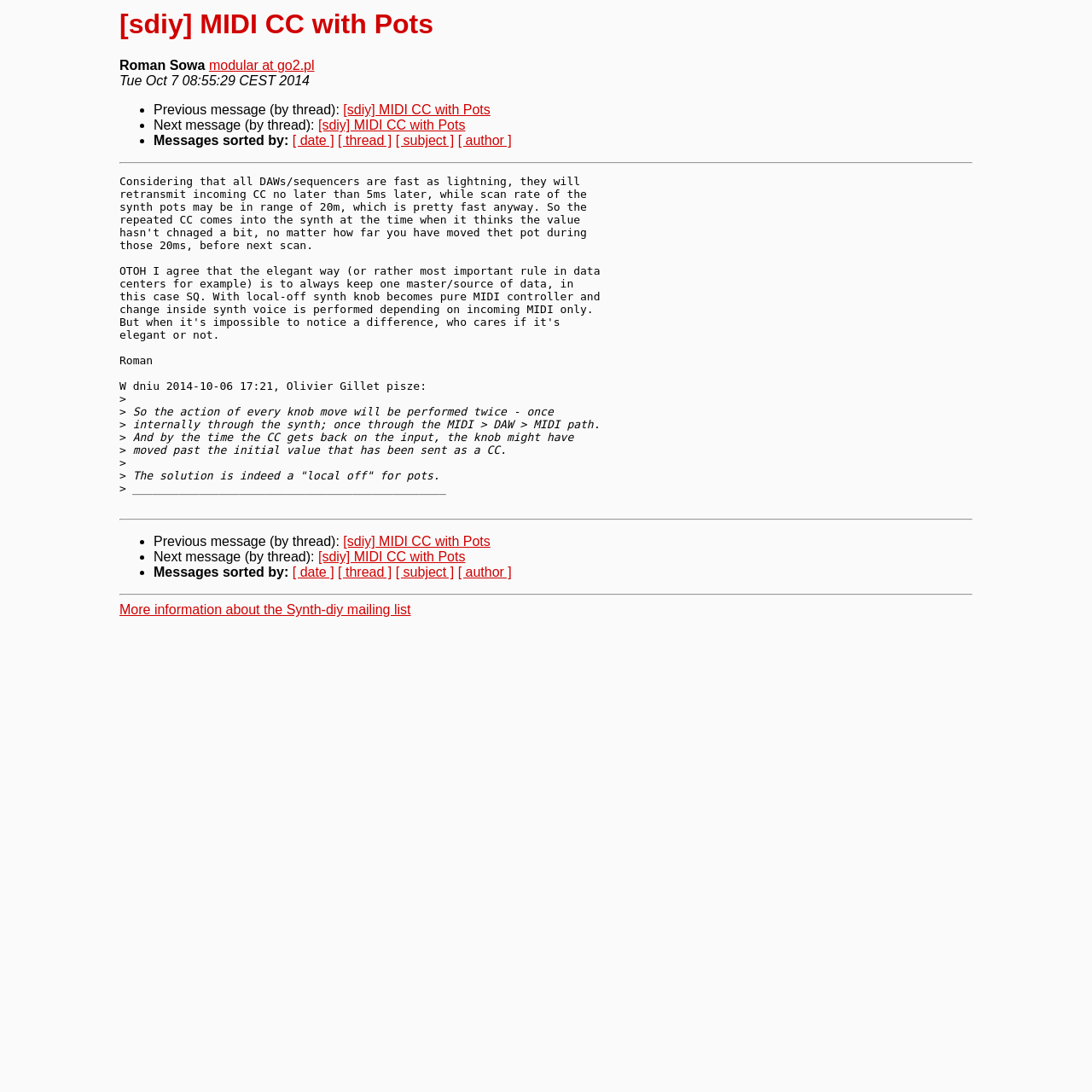Show me the bounding box coordinates of the clickable region to achieve the task as per the instruction: "Visit modular at go2.pl".

[0.191, 0.053, 0.288, 0.067]